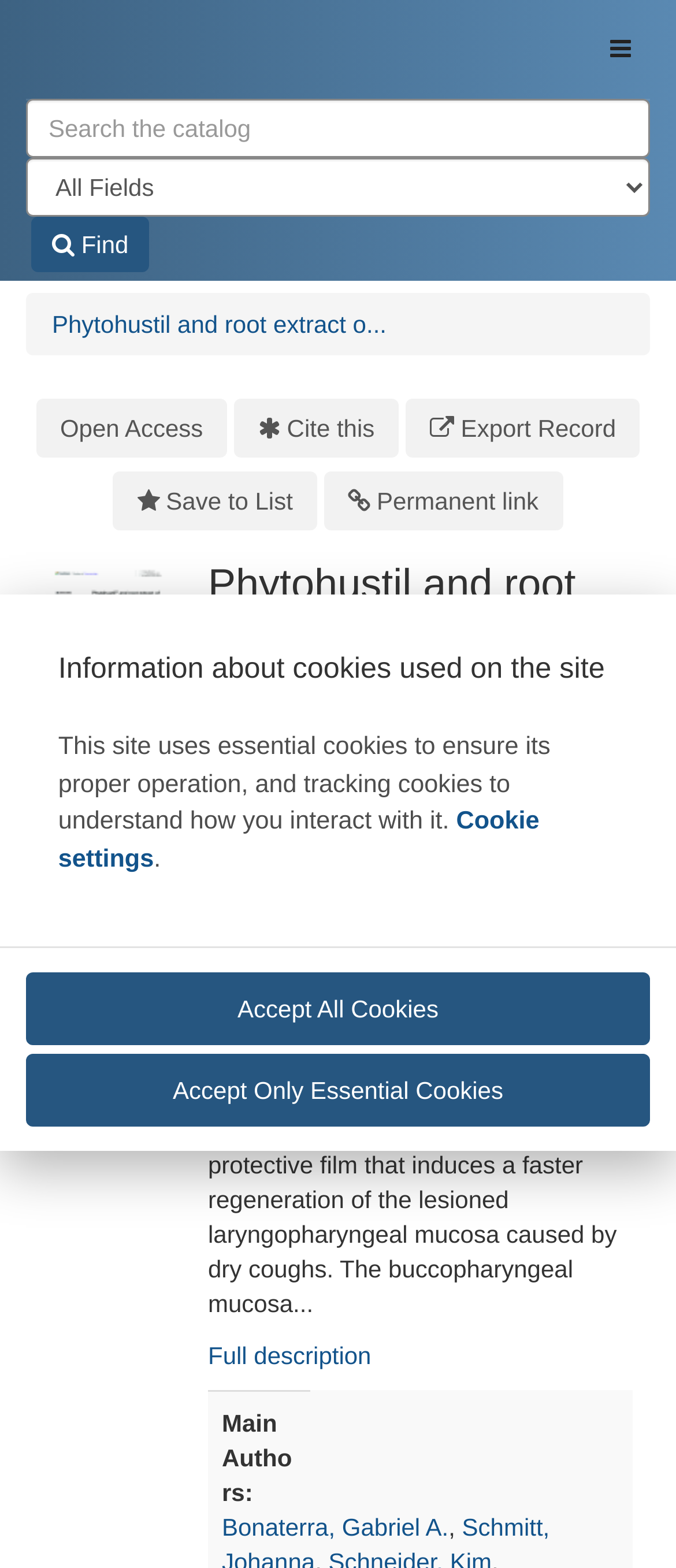Please extract the primary headline from the webpage.

Phytohustil and root extract of Althaea officinalis L. exert anti-inflammatory and anti-oxidative properties and improve the migratory capacity of endothelial cells in vitro